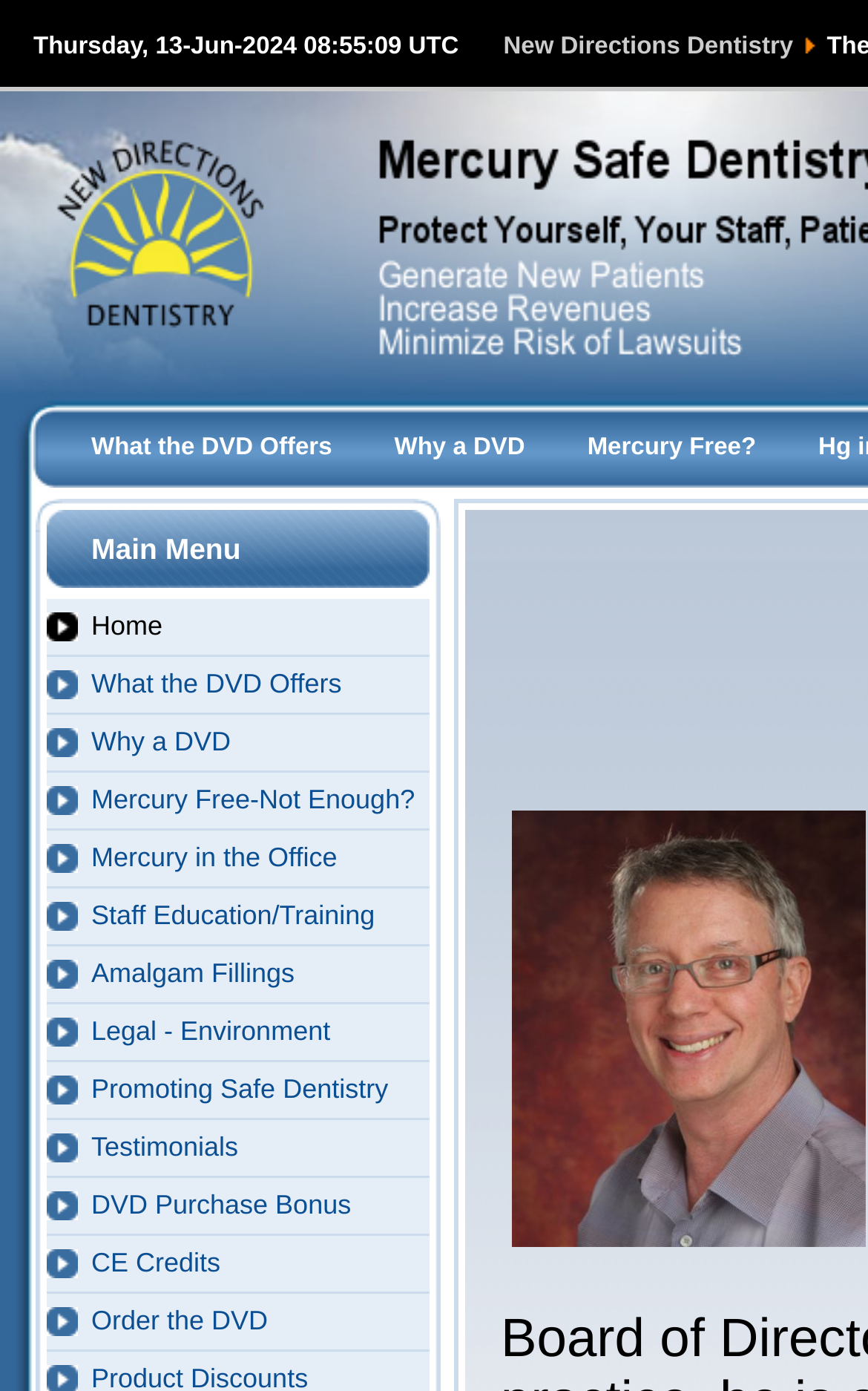Locate the bounding box coordinates of the element that should be clicked to fulfill the instruction: "Click on 'New Directions Dentistry'".

[0.58, 0.024, 0.914, 0.043]